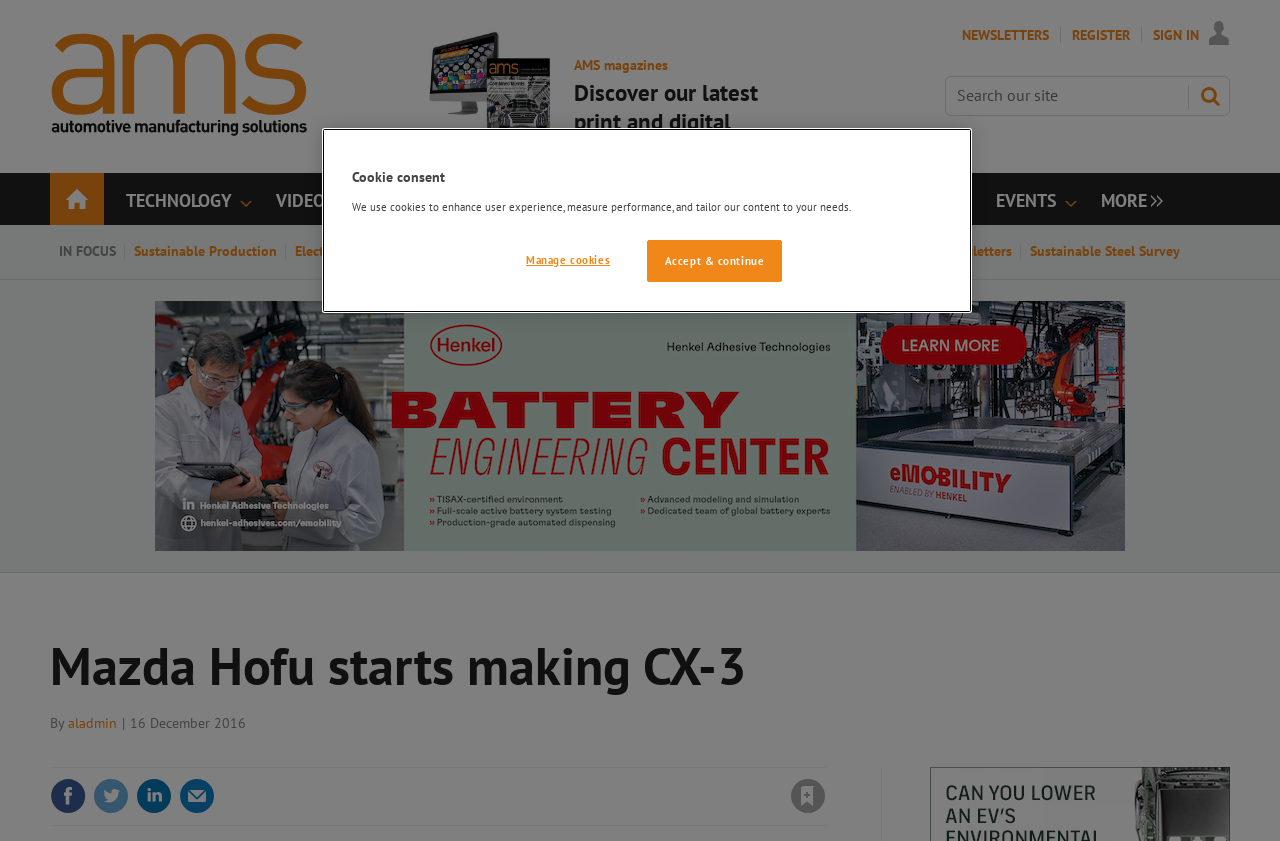Please give a short response to the question using one word or a phrase:
What is the category of the article?

Automotive Manufacturing Solutions